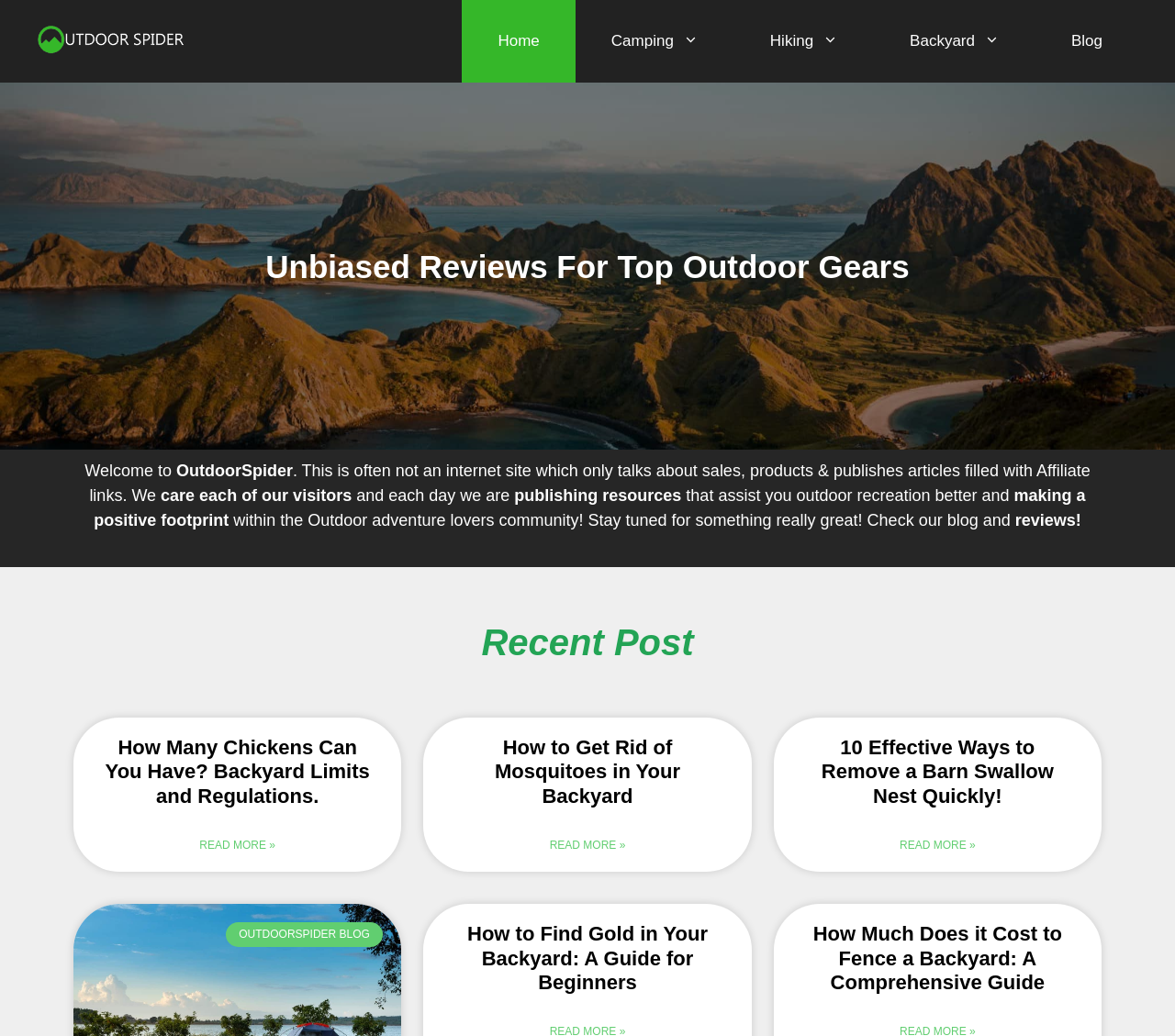What is the main topic of this website?
Using the image, respond with a single word or phrase.

Outdoor gear